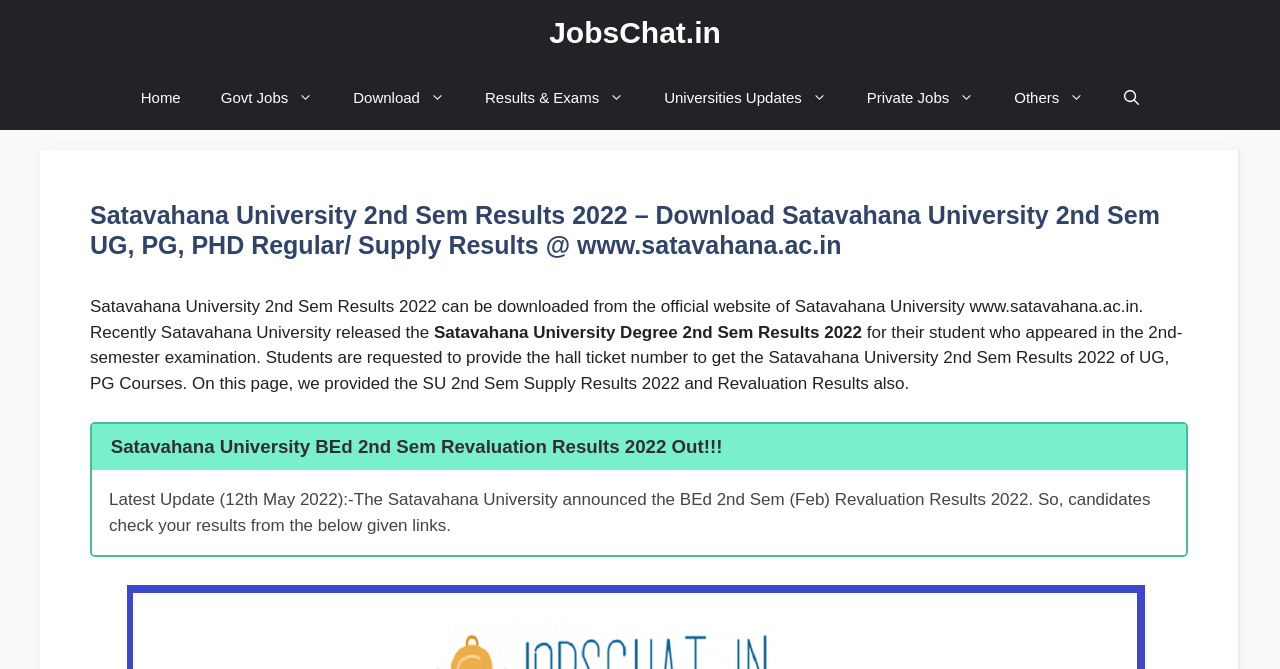From the webpage screenshot, identify the region described by Download. Provide the bounding box coordinates as (top-left x, top-left y, bottom-right x, bottom-right y), with each value being a floating point number between 0 and 1.

[0.26, 0.097, 0.363, 0.194]